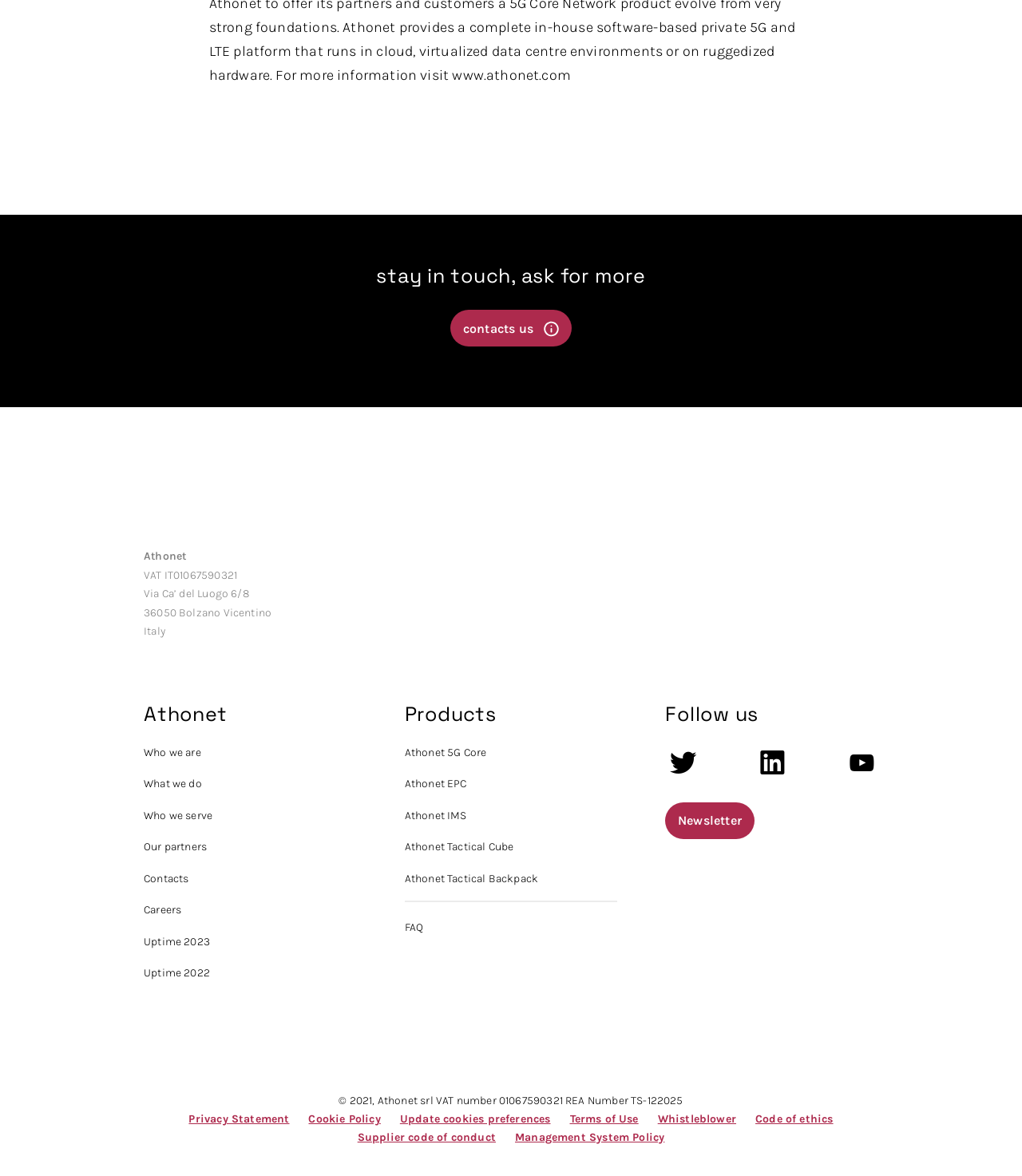Calculate the bounding box coordinates of the UI element given the description: "Supplier code of conduct".

[0.35, 0.962, 0.485, 0.973]